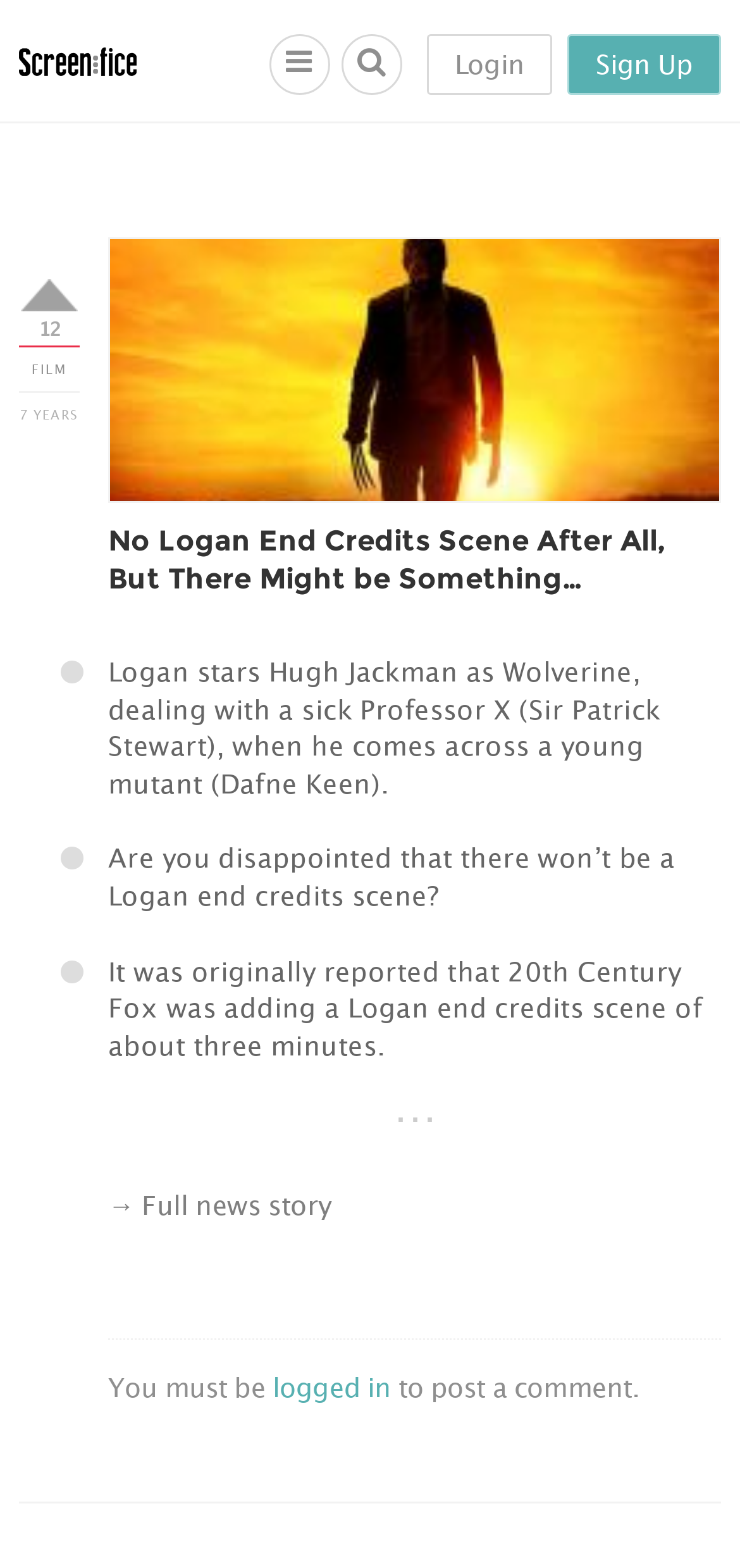Please provide a short answer using a single word or phrase for the question:
What is required to post a comment?

Login